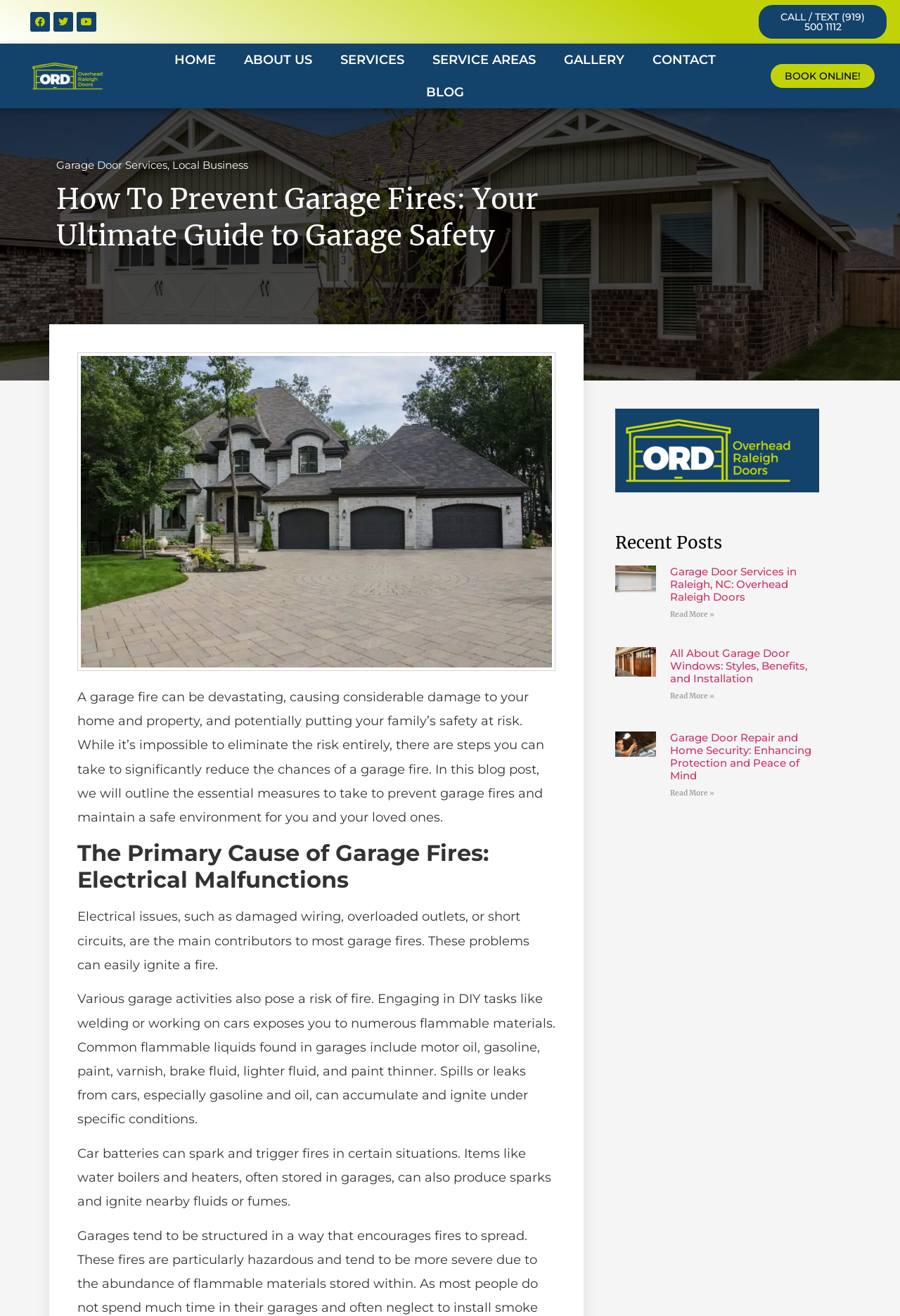What is the main topic of this webpage?
Please respond to the question with a detailed and thorough explanation.

Based on the webpage content, it is clear that the main topic is garage safety, specifically preventing garage fires and maintaining a safe environment.